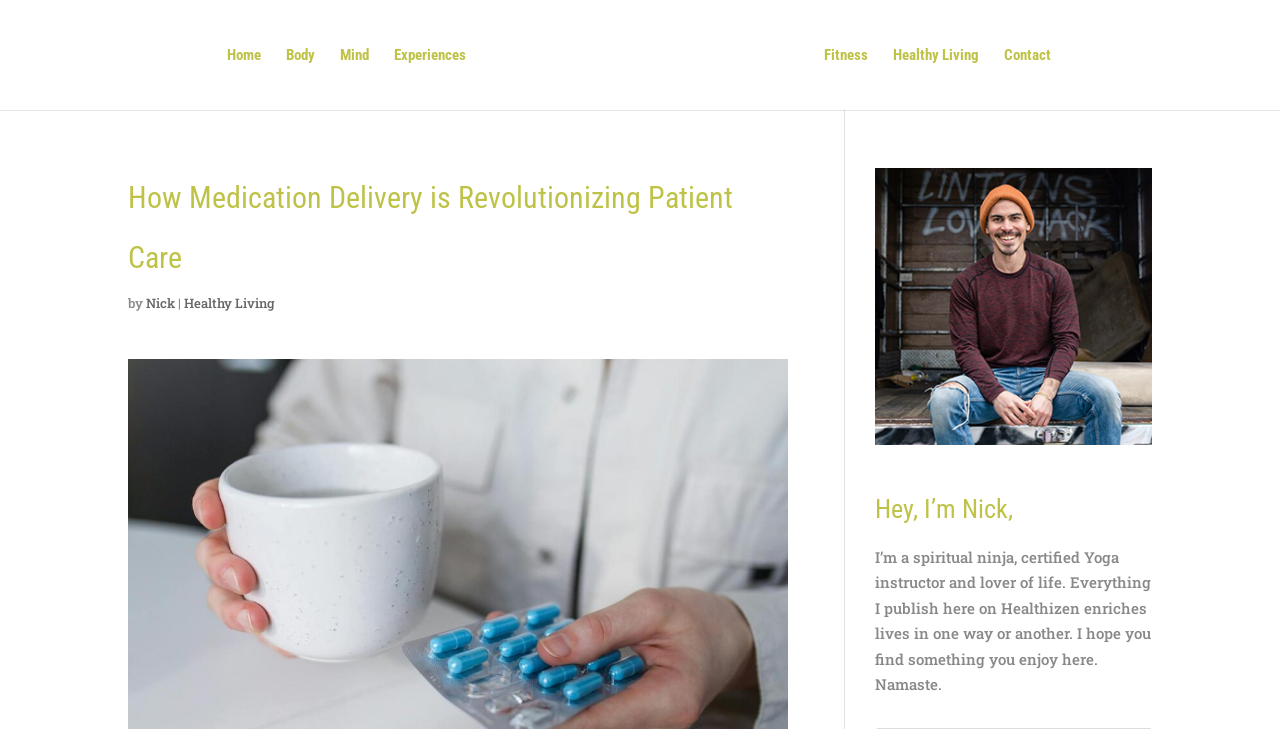Identify and provide the text content of the webpage's primary headline.

How Medication Delivery is Revolutionizing Patient Care